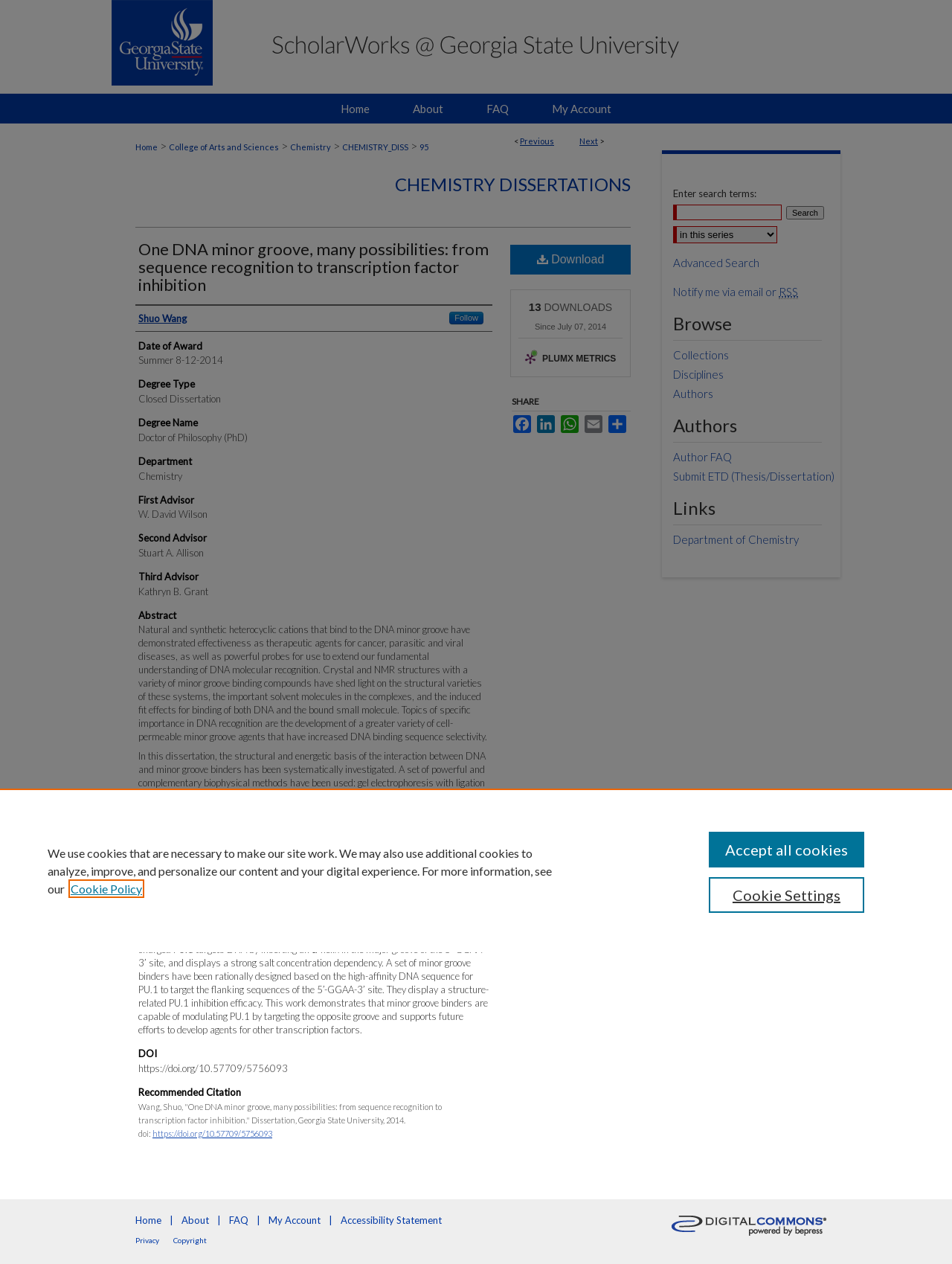Create a detailed narrative describing the layout and content of the webpage.

This webpage appears to be a dissertation page from Georgia State University's ScholarWorks repository. At the top, there is a menu link and a link to ScholarWorks @ Georgia State University, accompanied by two images. Below this, there is a navigation menu with links to Home, About, FAQ, and My Account.

The main content of the page is divided into sections. The first section displays the title of the dissertation, "One DNA minor groove, many possibilities: from sequence recognition to transcription factor inhibition," and the author's name, Shuo Wang. 

Below this, there are several sections providing metadata about the dissertation, including the degree type, department, advisors, and abstract. The abstract is a lengthy text that describes the research conducted in the dissertation, focusing on the interaction between DNA and minor groove binders.

Further down, there are links to download the dissertation, as well as information about the number of downloads and the date it was uploaded. There are also links to share the dissertation on various social media platforms.

On the right side of the page, there is a search bar with a label "Enter search terms:" and a button to initiate the search. Below this, there are links to advanced search, notification options, and browsing options for collections, disciplines, and authors.

At the very bottom of the page, there is a section with a heading "Browse" that provides links to collections, disciplines, and authors.